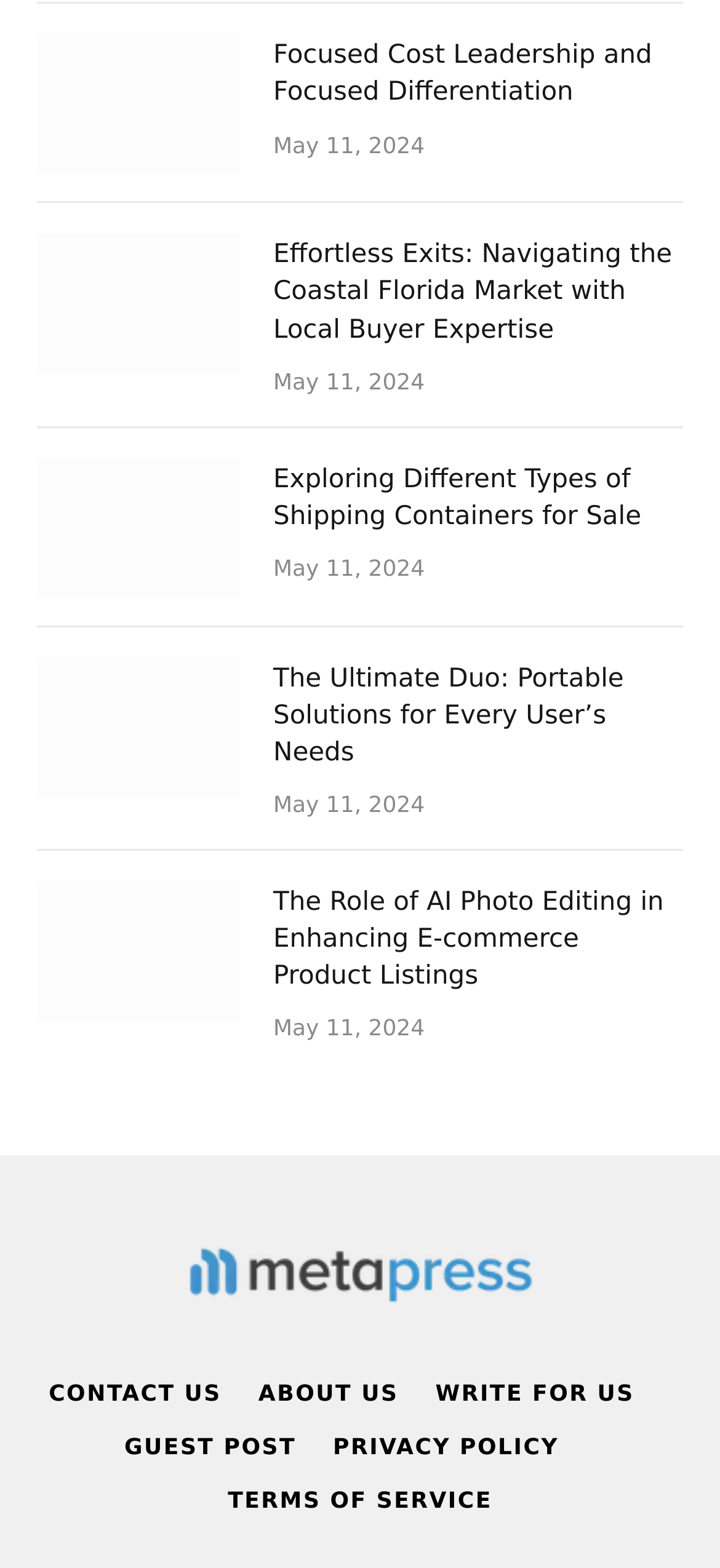Determine the coordinates of the bounding box that should be clicked to complete the instruction: "View the image of Effortless Exits Navigating the Coastal Florida Market with Local Buyer Expertise". The coordinates should be represented by four float numbers between 0 and 1: [left, top, right, bottom].

[0.051, 0.149, 0.333, 0.238]